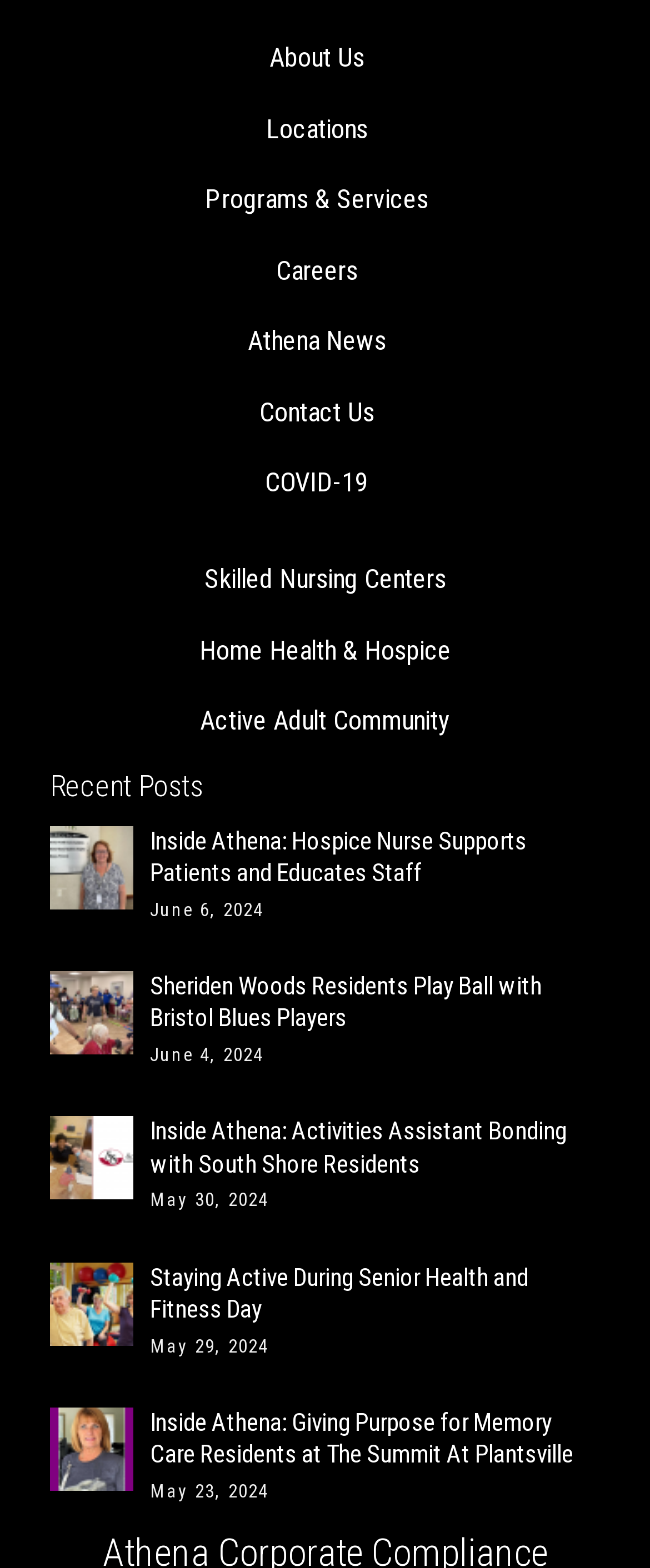Provide your answer in one word or a succinct phrase for the question: 
What type of community is mentioned in the third news article?

Active Adult Community